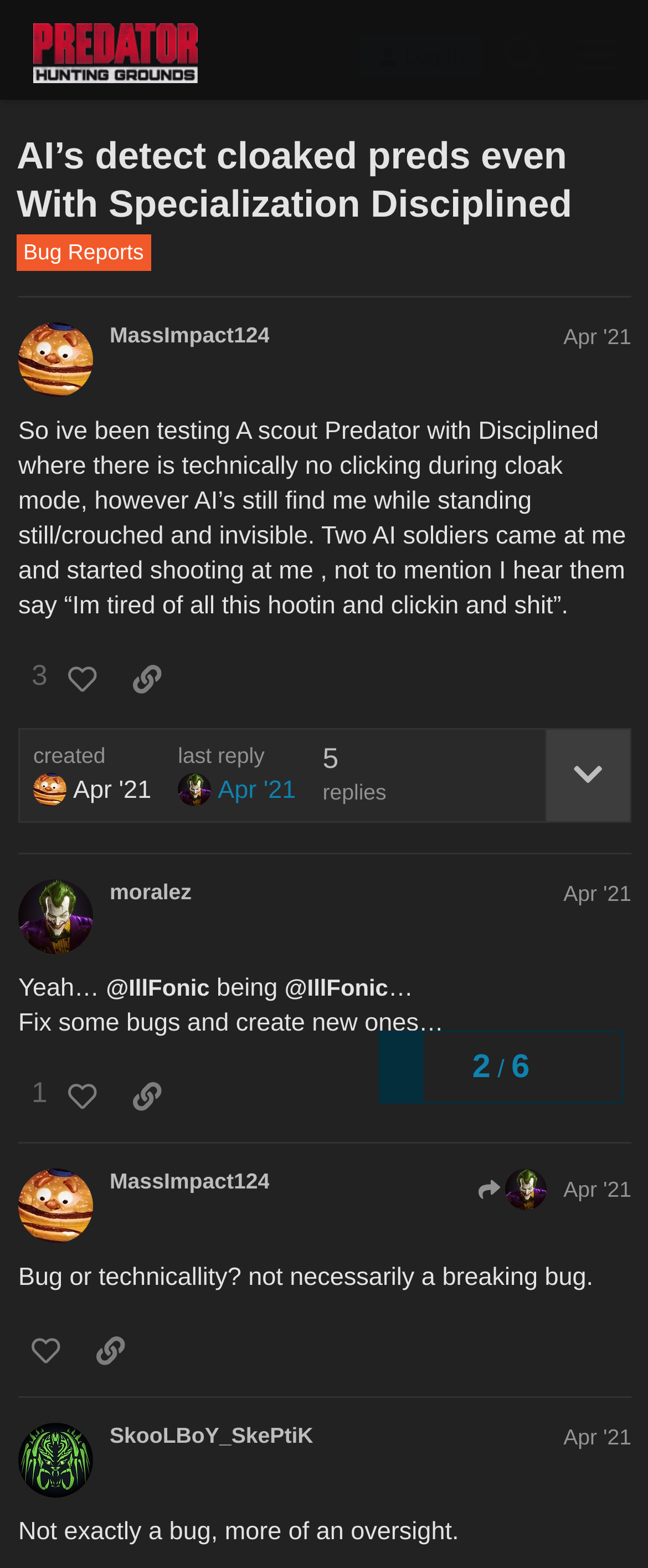Please locate the UI element described by "Apr '21" and provide its bounding box coordinates.

[0.869, 0.781, 0.974, 0.797]